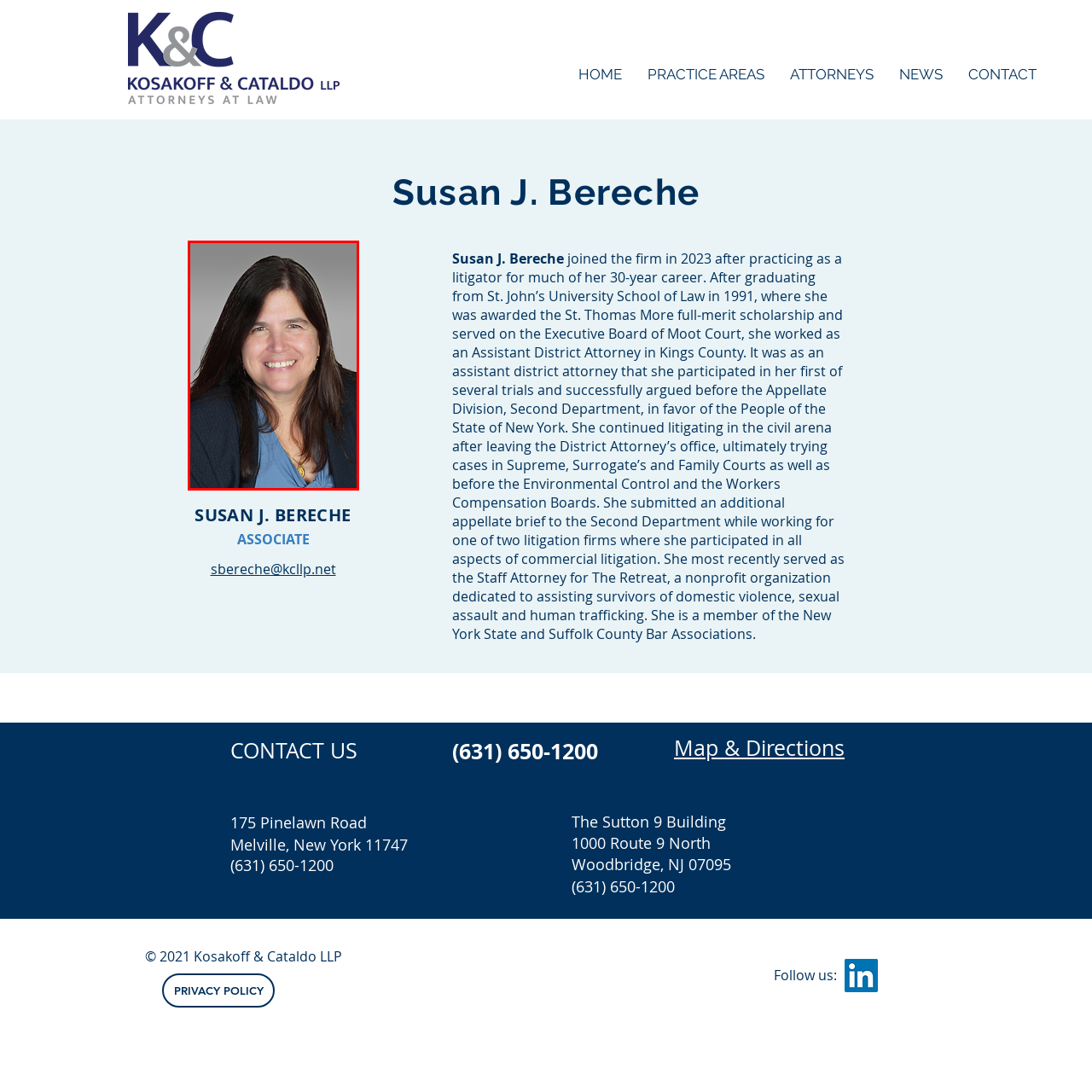Please provide a one-word or phrase response to the following question by examining the image within the red boundary:
How many years of experience does Susan have as a litigator?

30 years